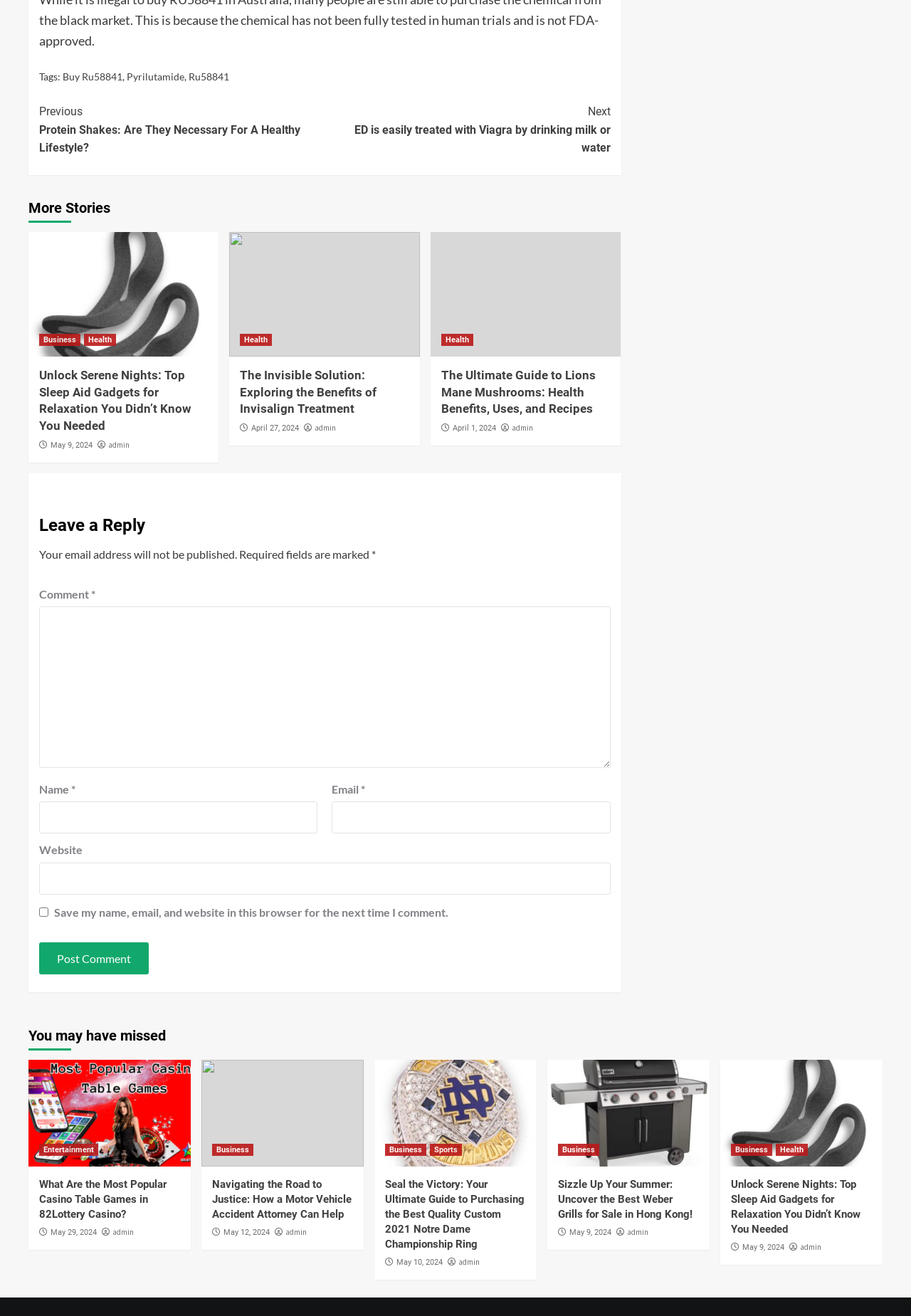Identify the bounding box coordinates for the region of the element that should be clicked to carry out the instruction: "Click on the 'The Ultimate Guide to Lions Mane Mushrooms: Health Benefits, Uses, and Recipes' link". The bounding box coordinates should be four float numbers between 0 and 1, i.e., [left, top, right, bottom].

[0.484, 0.28, 0.654, 0.316]